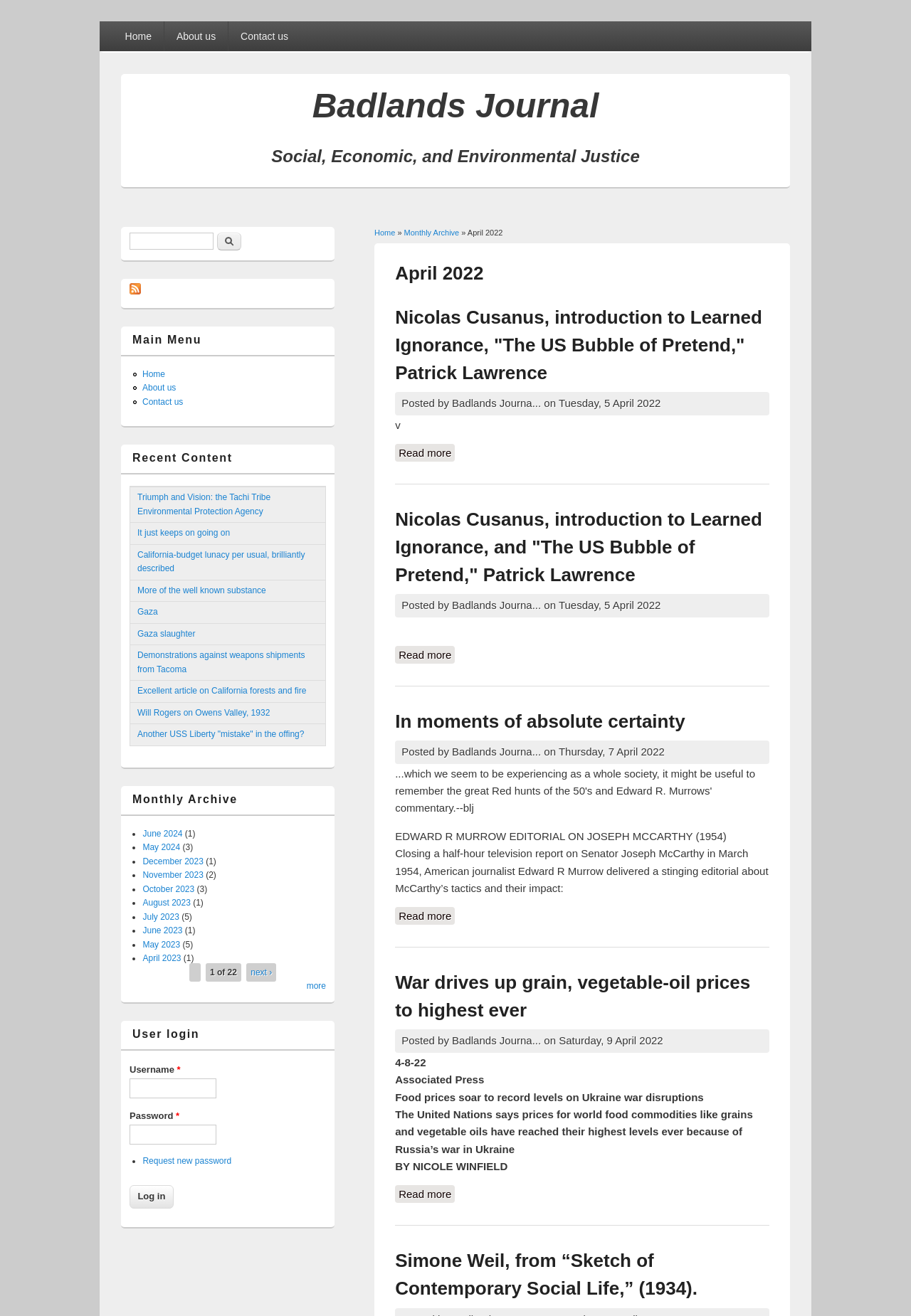Highlight the bounding box coordinates of the element you need to click to perform the following instruction: "Sign in or sign up."

None